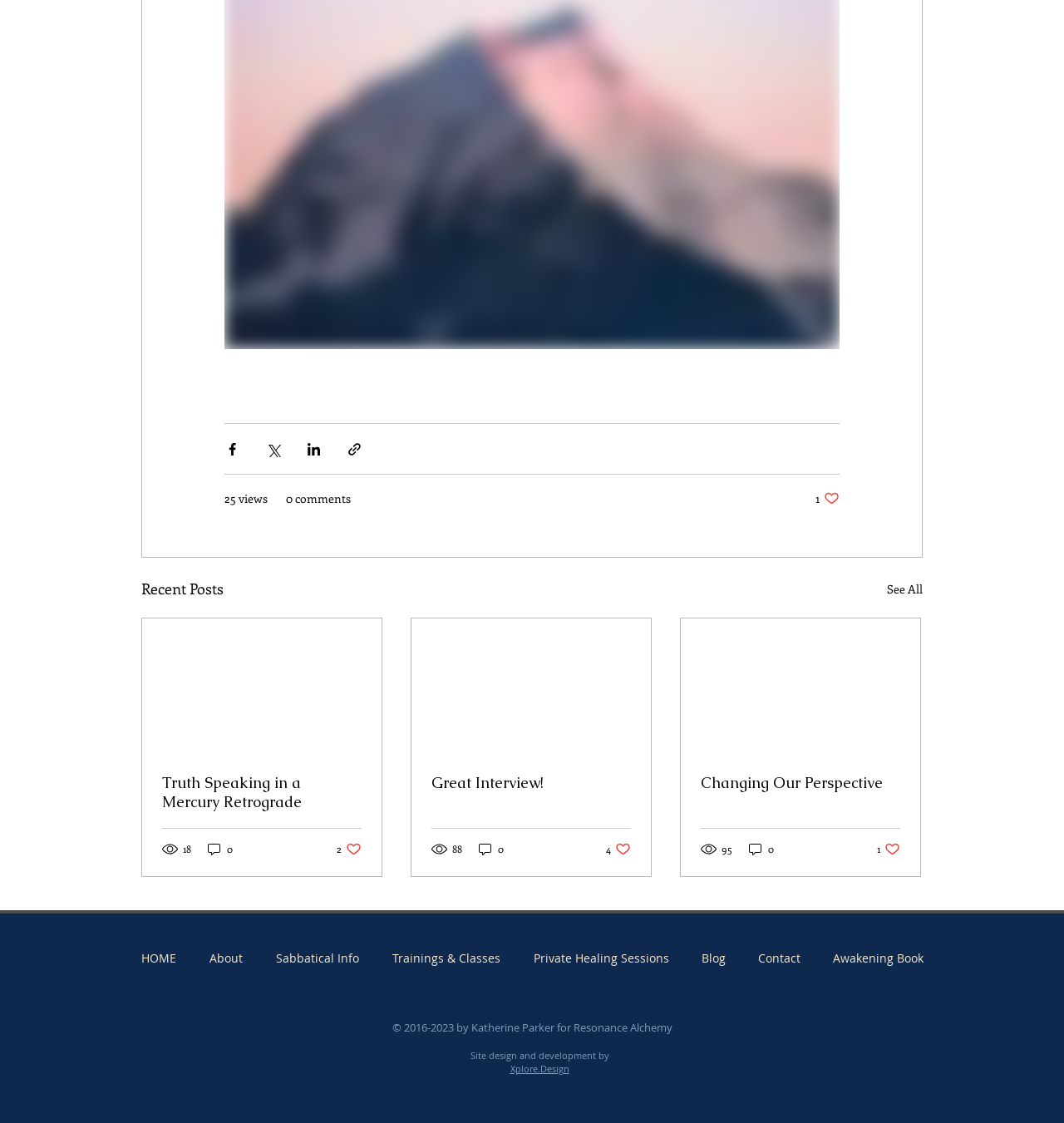Locate the bounding box of the UI element defined by this description: "aria-label="Grey Twitter Icon"". The coordinates should be given as four float numbers between 0 and 1, formatted as [left, top, right, bottom].

[0.486, 0.88, 0.505, 0.899]